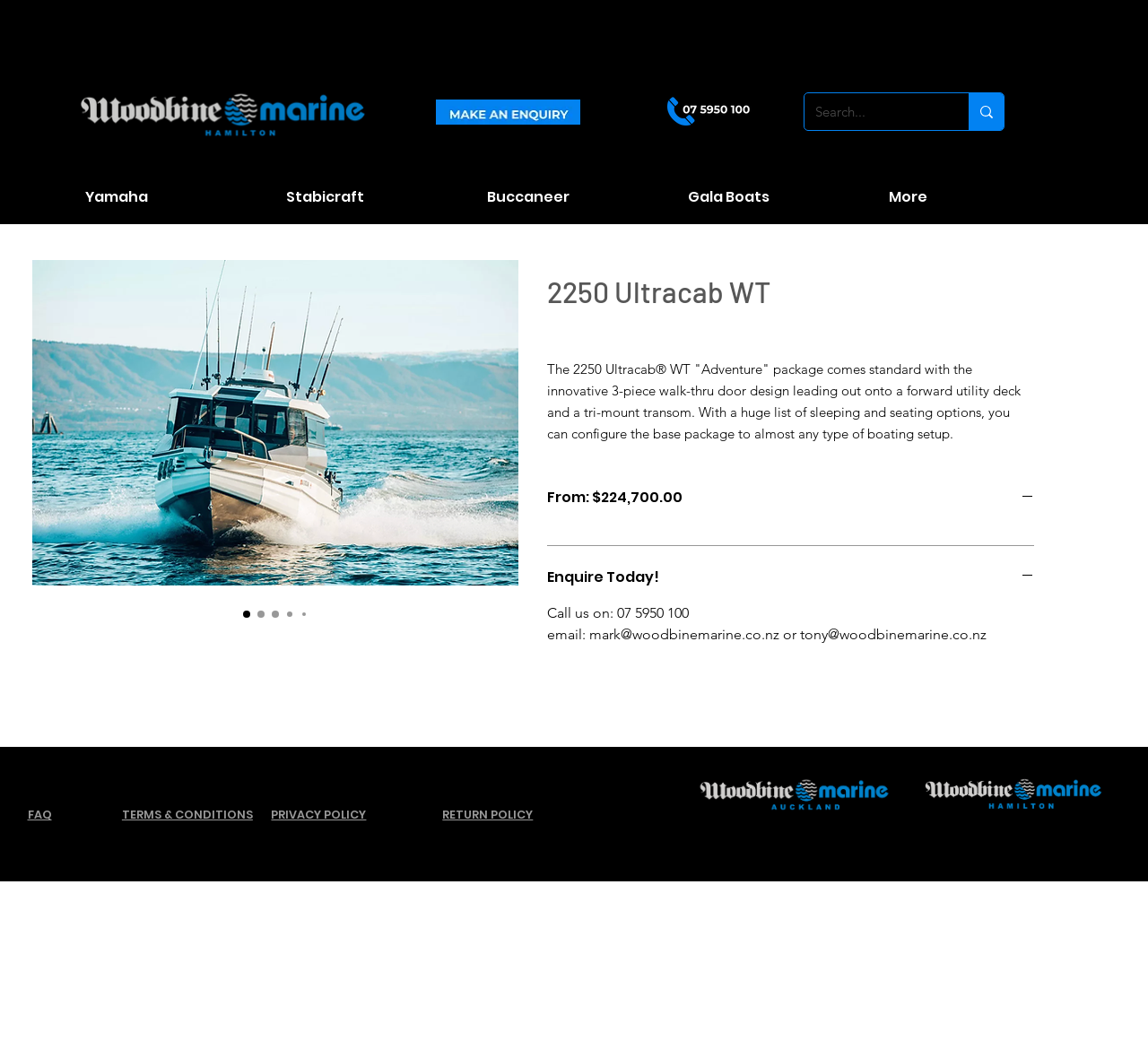Using the webpage screenshot and the element description aria-label="Search...", determine the bounding box coordinates. Specify the coordinates in the format (top-left x, top-left y, bottom-right x, bottom-right y) with values ranging from 0 to 1.

[0.844, 0.089, 0.874, 0.123]